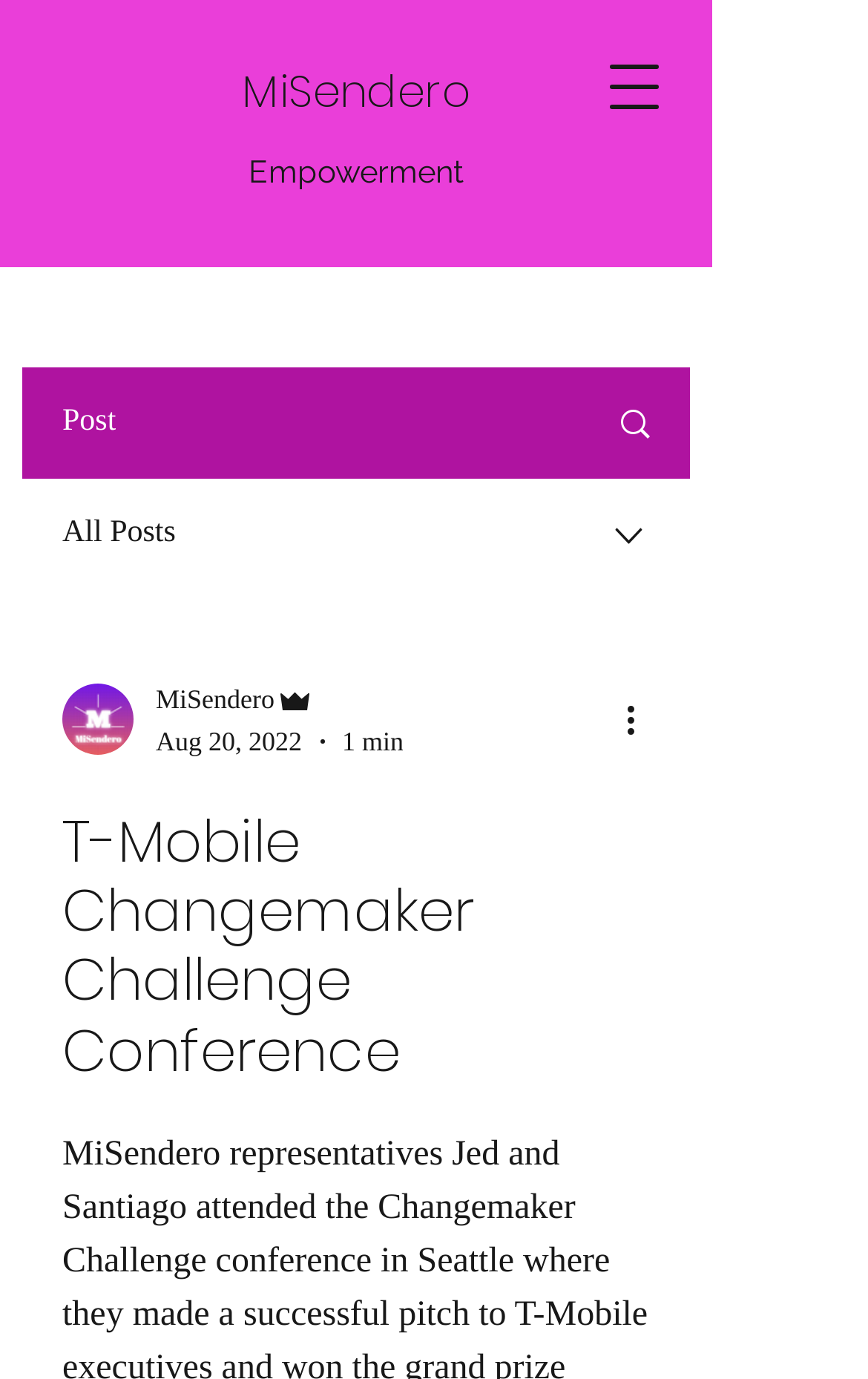Construct a comprehensive description capturing every detail on the webpage.

The webpage appears to be a blog post or article about MiSendero's representatives attending the Changemaker Challenge conference in Seattle. At the top left of the page, there is a button to open the navigation menu. Below it, there is a heading that reads "MiSendero" and a subheading that says "Empowerment". 

To the right of the headings, there is a link with an image next to it. The image is positioned slightly above the link. Below the link, there are two more images, one of which is an icon. 

On the left side of the page, there is a section with a combobox that has a dropdown menu. Above the combobox, there is a text that says "All Posts". The combobox has a writer's picture and some text that reads "MiSendero" and "Admin" with a date and time "Aug 20, 2022" and "1 min" respectively. 

At the bottom of the page, there is a heading that reads "T-Mobile Changemaker Challenge Conference" and a button that says "More actions" with an image next to it. The button is positioned at the bottom right of the page.